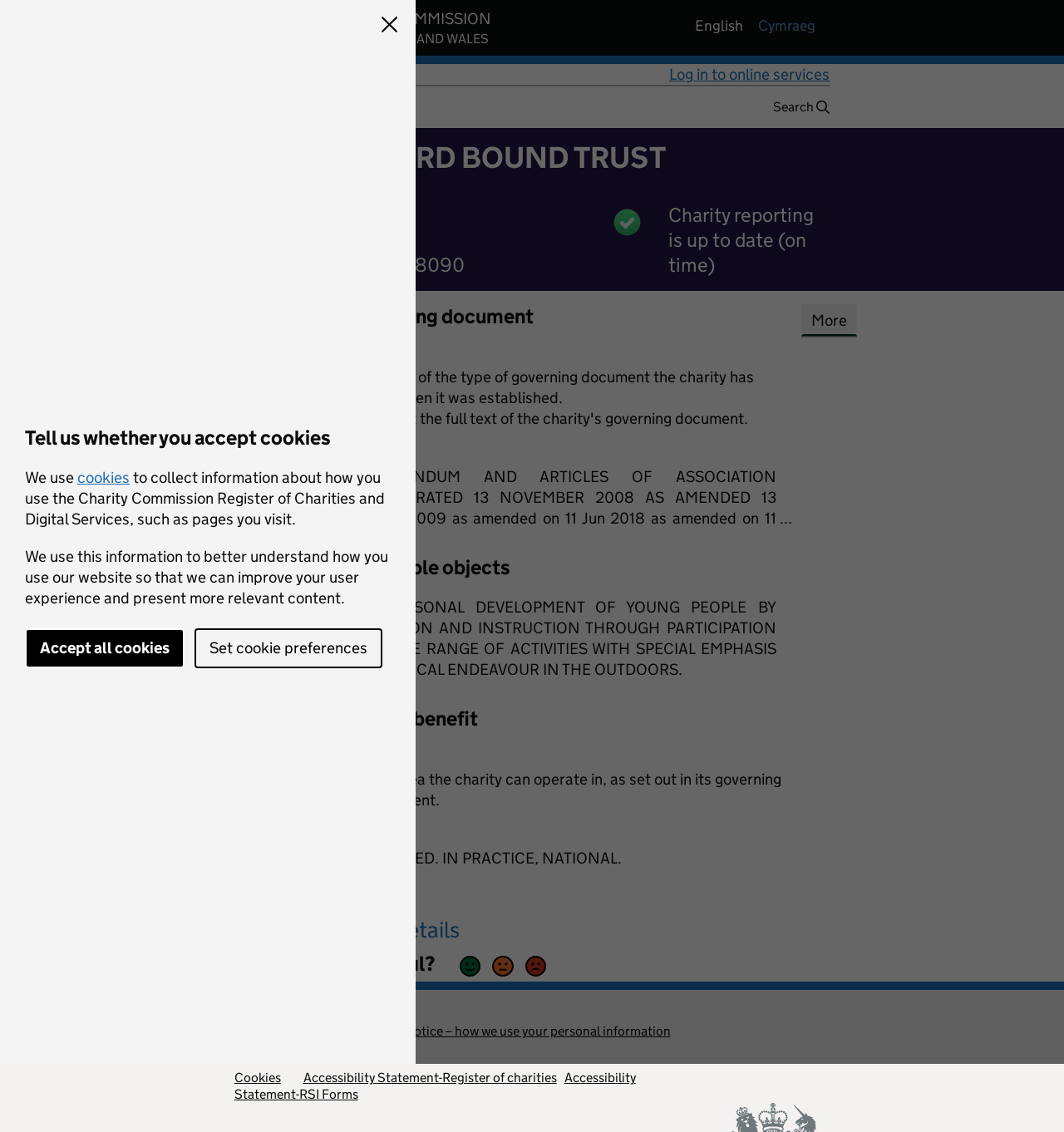Show the bounding box coordinates for the element that needs to be clicked to execute the following instruction: "Search the register of charities". Provide the coordinates in the form of four float numbers between 0 and 1, i.e., [left, top, right, bottom].

[0.727, 0.087, 0.765, 0.101]